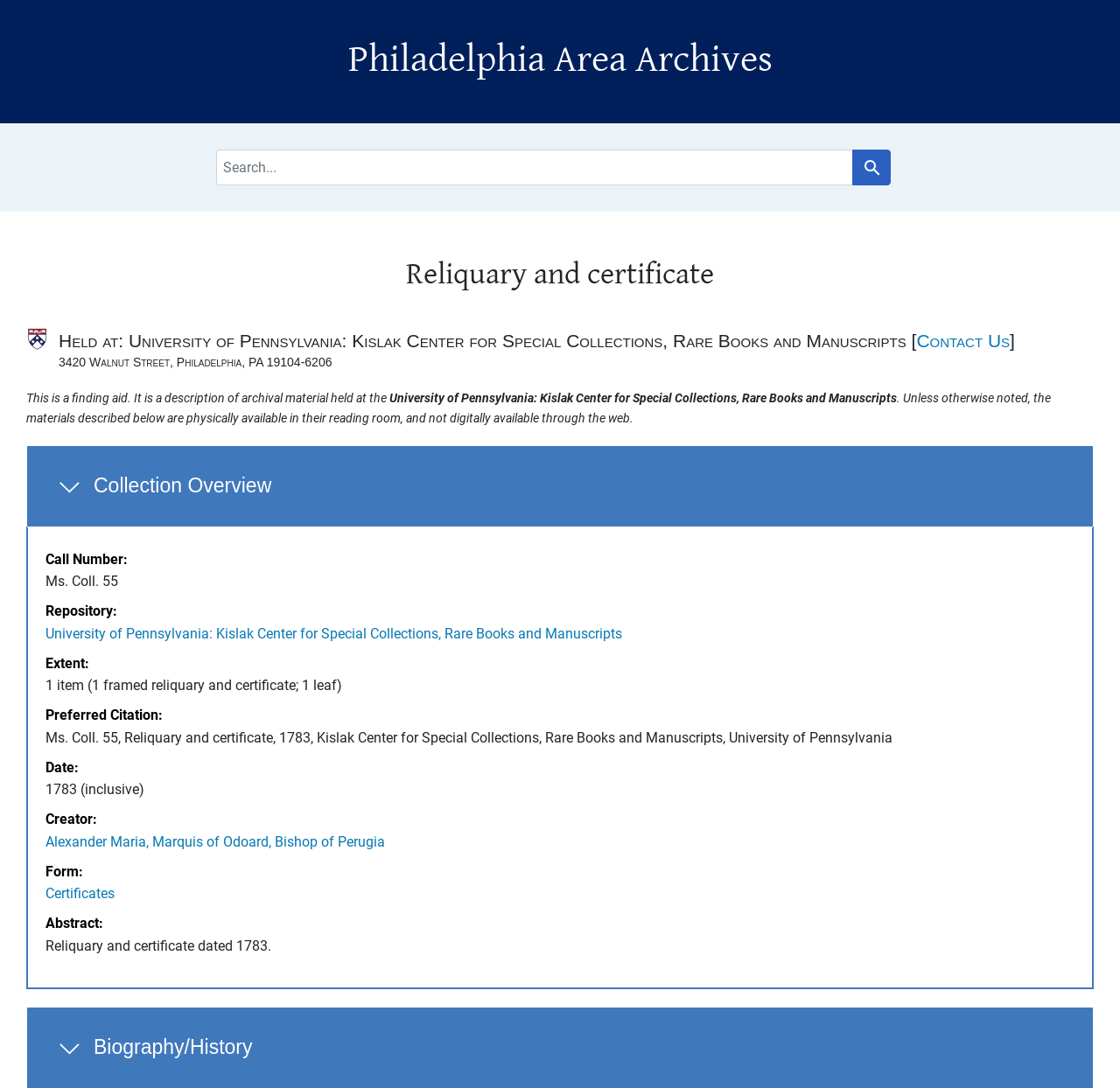Please find the bounding box coordinates (top-left x, top-left y, bottom-right x, bottom-right y) in the screenshot for the UI element described as follows: Contact Us

[0.818, 0.304, 0.902, 0.322]